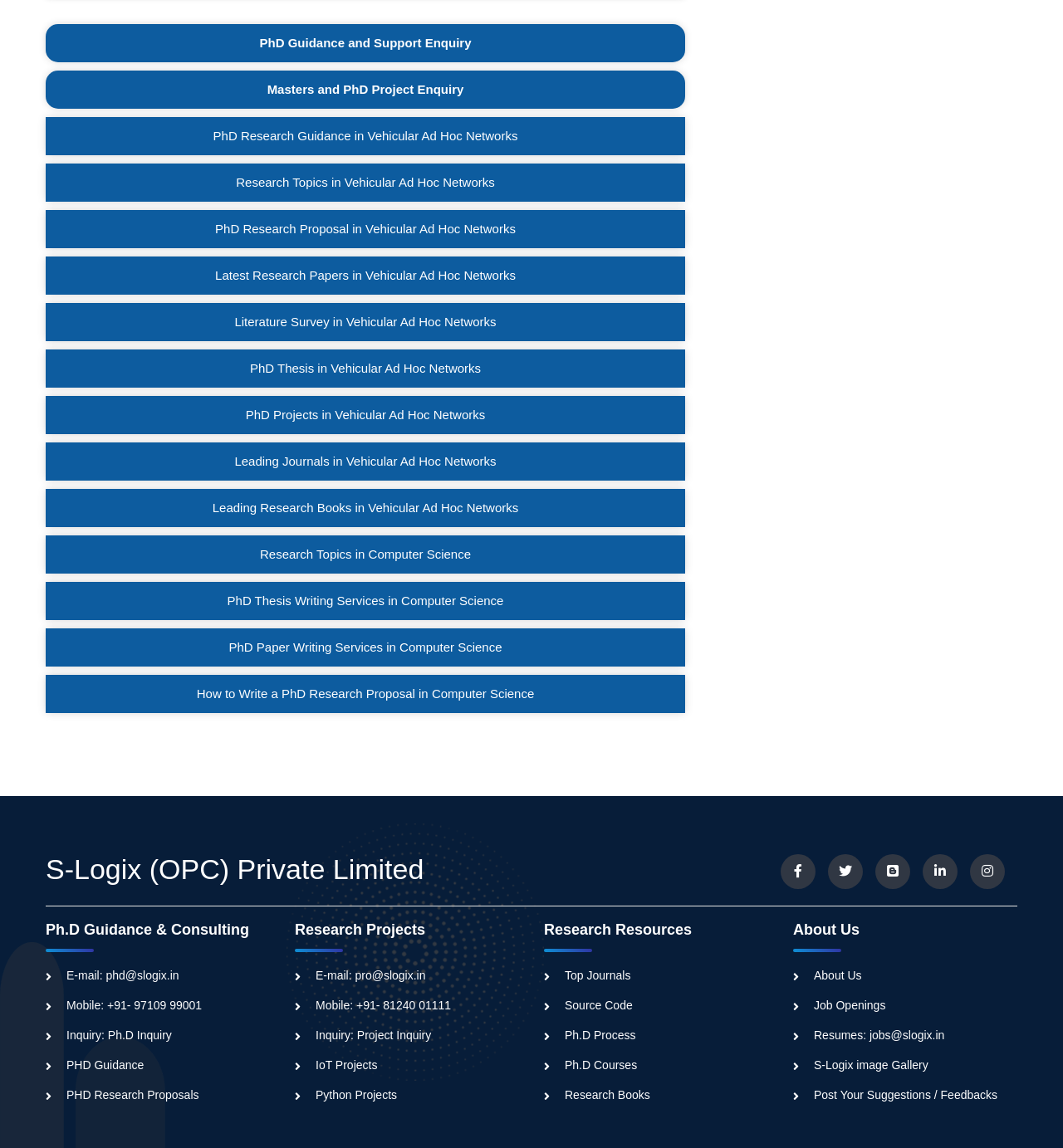Identify the bounding box coordinates of the section that should be clicked to achieve the task described: "Learn about S-Logix".

[0.043, 0.737, 0.645, 0.777]